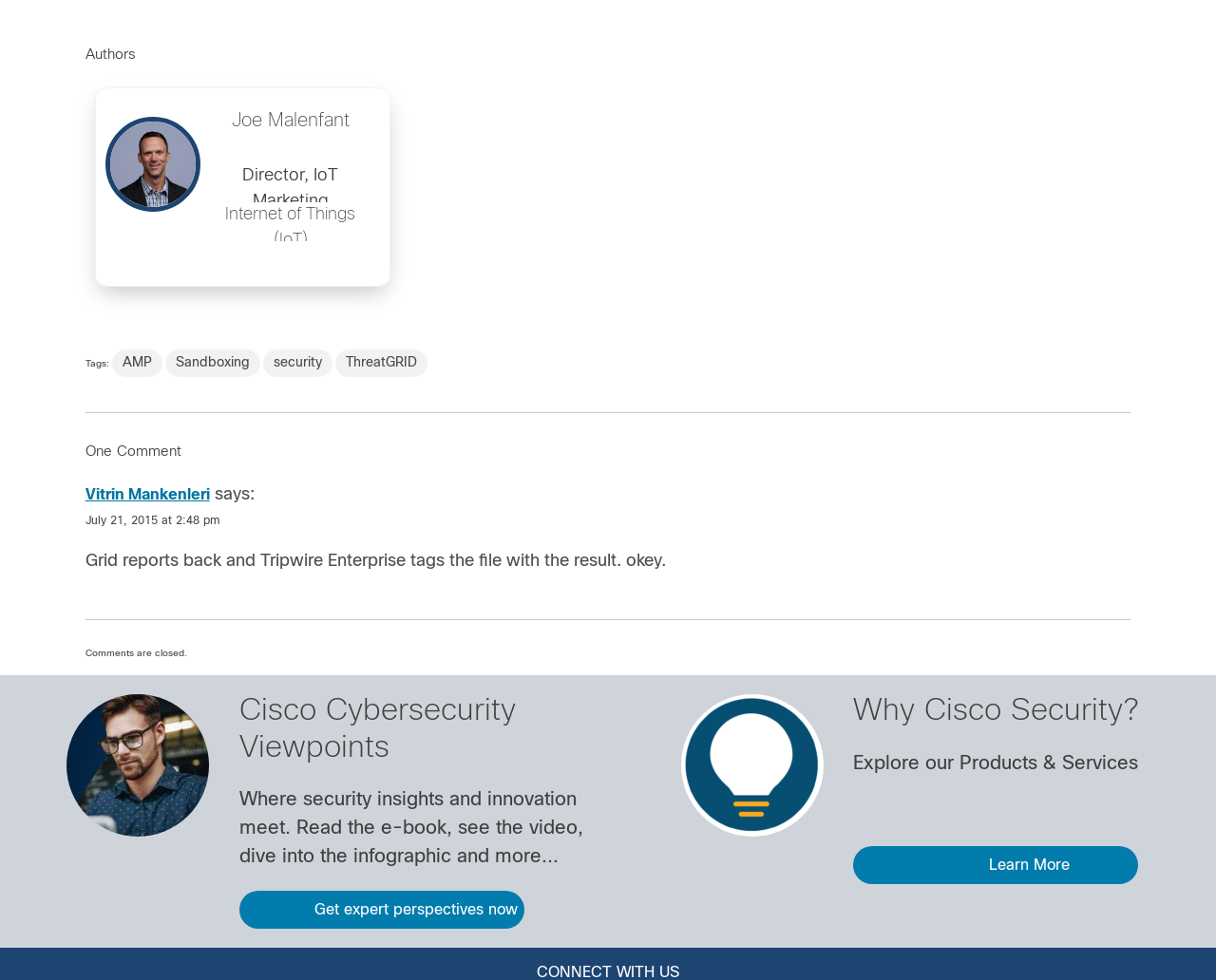Please find the bounding box coordinates of the element that must be clicked to perform the given instruction: "Check Disclaimer". The coordinates should be four float numbers from 0 to 1, i.e., [left, top, right, bottom].

None